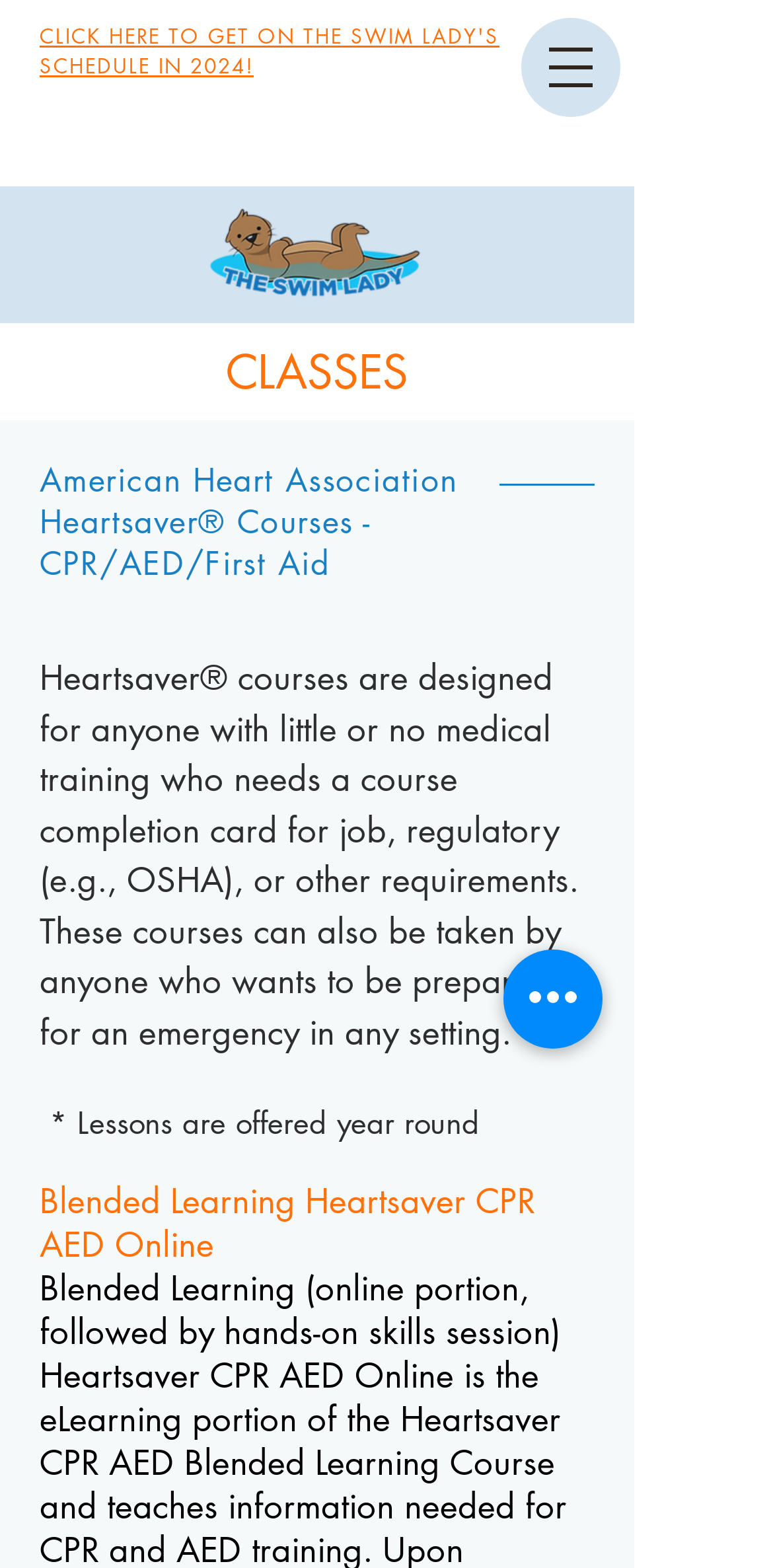With reference to the image, please provide a detailed answer to the following question: What is the name of the organization offering the courses?

The webpage has a heading 'American Heart Association' which suggests that the organization offering the courses is the American Heart Association.